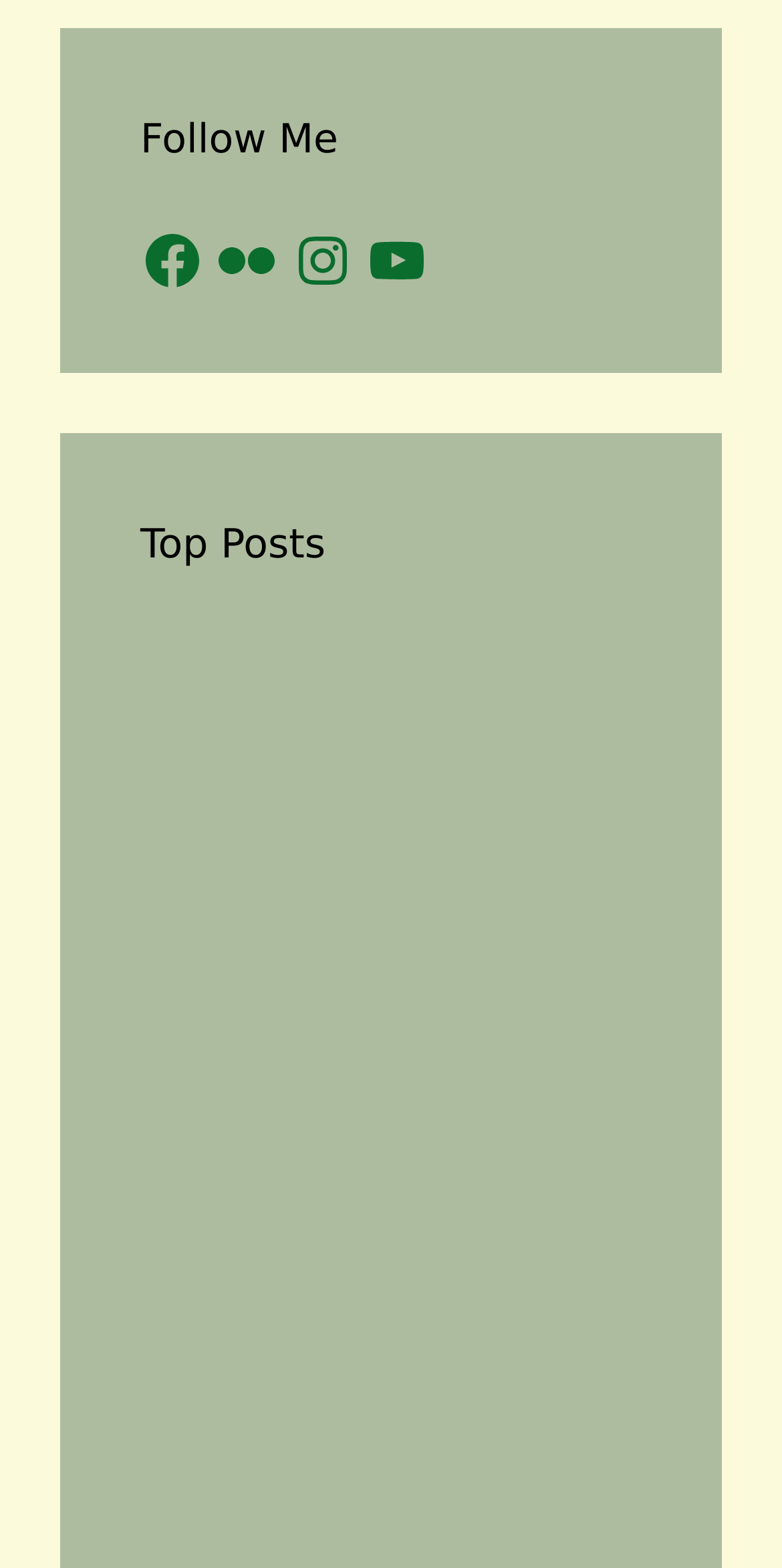Answer the following in one word or a short phrase: 
How many images are displayed on the webpage?

6